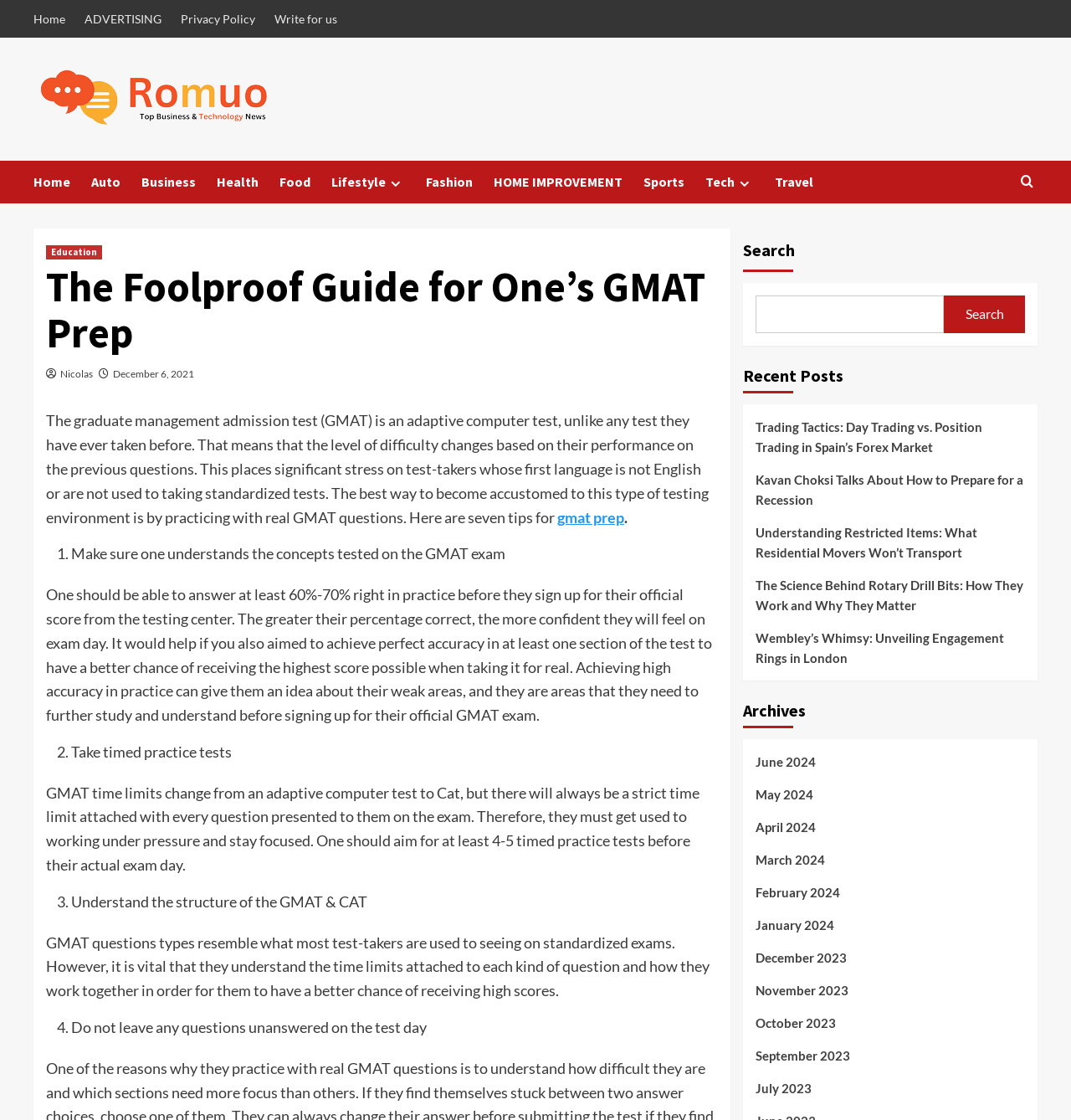Please respond in a single word or phrase: 
What is the main topic of the webpage?

GMAT prep